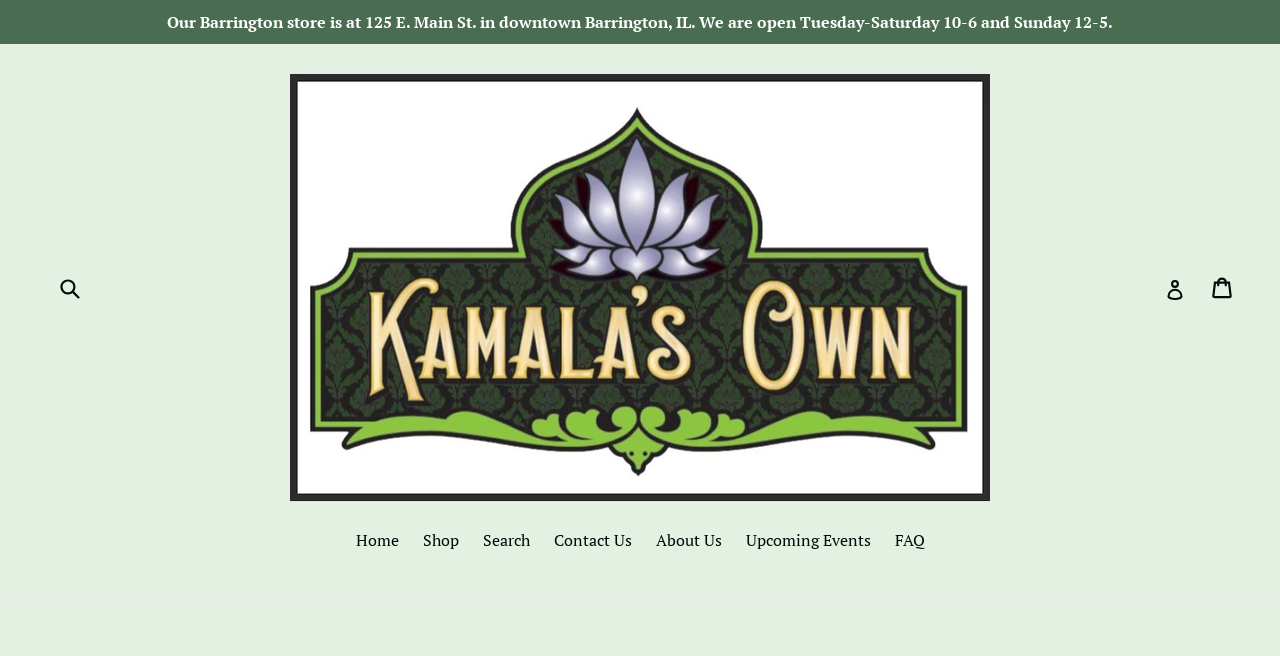Please specify the bounding box coordinates of the area that should be clicked to accomplish the following instruction: "View your cart". The coordinates should consist of four float numbers between 0 and 1, i.e., [left, top, right, bottom].

[0.947, 0.404, 0.965, 0.474]